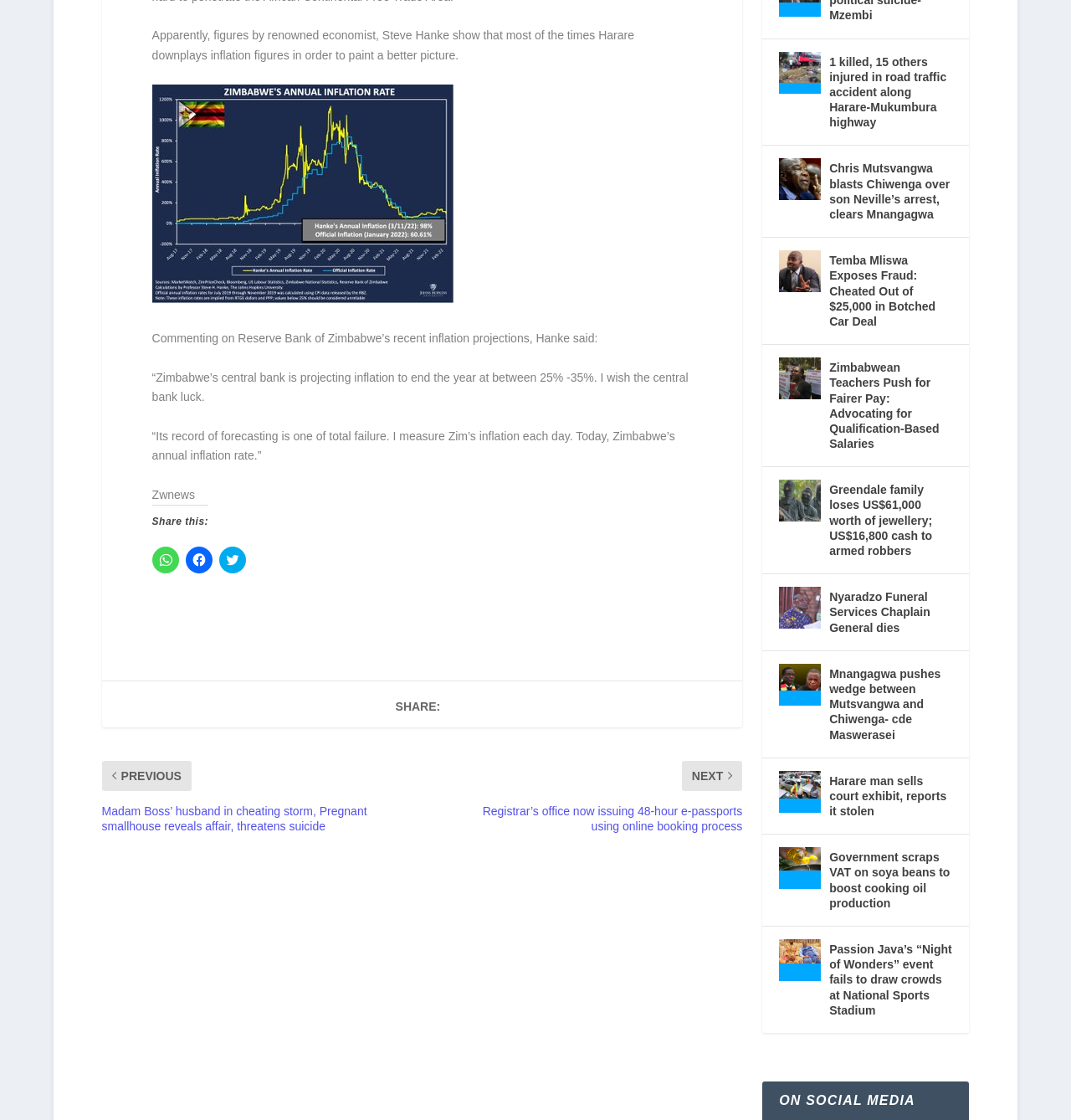Who is the economist mentioned in the first article?
Please give a detailed answer to the question using the information shown in the image.

The economist mentioned in the first article is Steve Hanke, as indicated by the text 'Apparently, figures by renowned economist, Steve Hanke show that most of the times Harare downplays inflation figures in order to paint a better picture.'